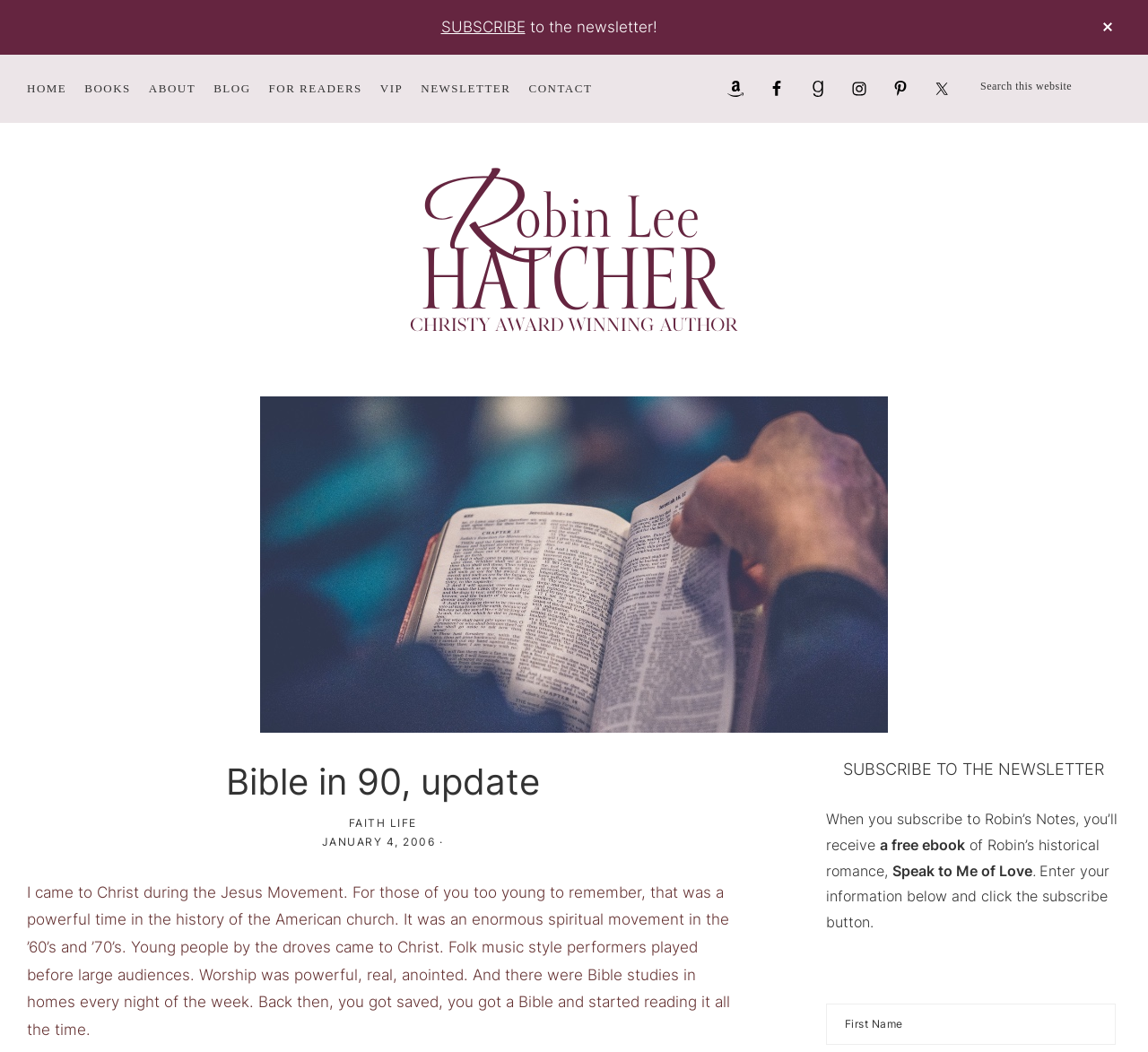Please identify the bounding box coordinates of the element's region that needs to be clicked to fulfill the following instruction: "Enter first name to subscribe". The bounding box coordinates should consist of four float numbers between 0 and 1, i.e., [left, top, right, bottom].

[0.719, 0.954, 0.972, 0.993]